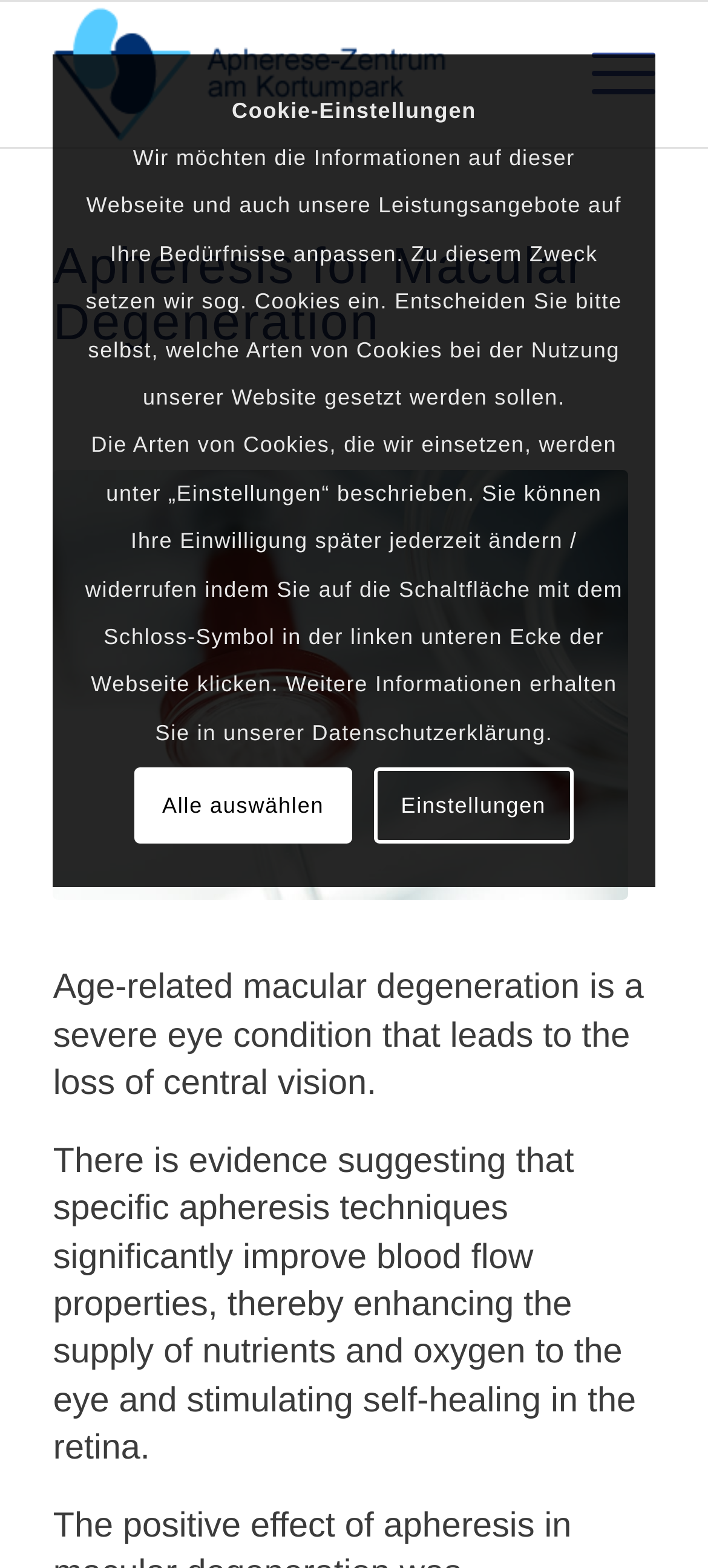Based on the element description "Menu Menu", predict the bounding box coordinates of the UI element.

[0.784, 0.001, 0.925, 0.094]